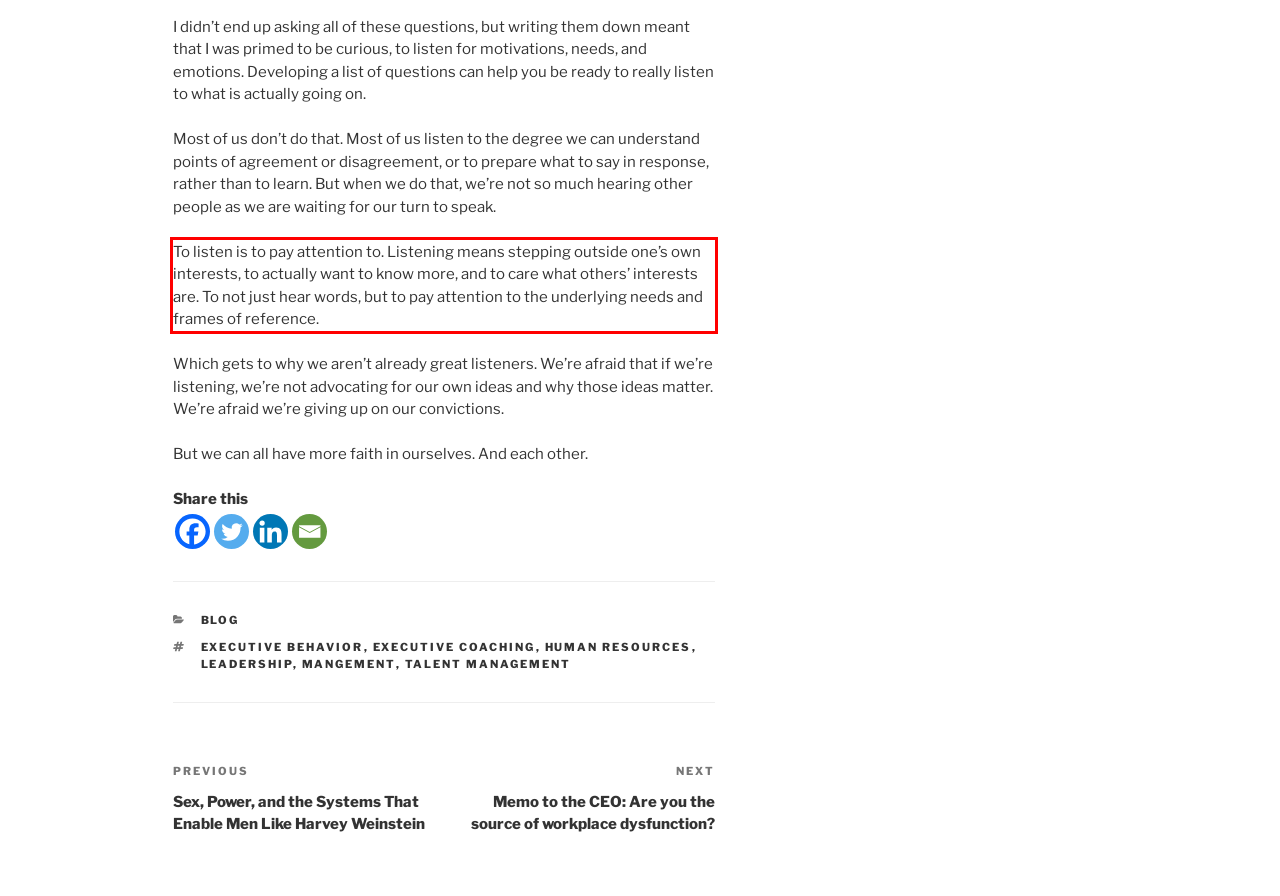There is a UI element on the webpage screenshot marked by a red bounding box. Extract and generate the text content from within this red box.

To listen is to pay attention to. Listening means stepping outside one’s own interests, to actually want to know more, and to care what others’ interests are. To not just hear words, but to pay attention to the underlying needs and frames of reference.